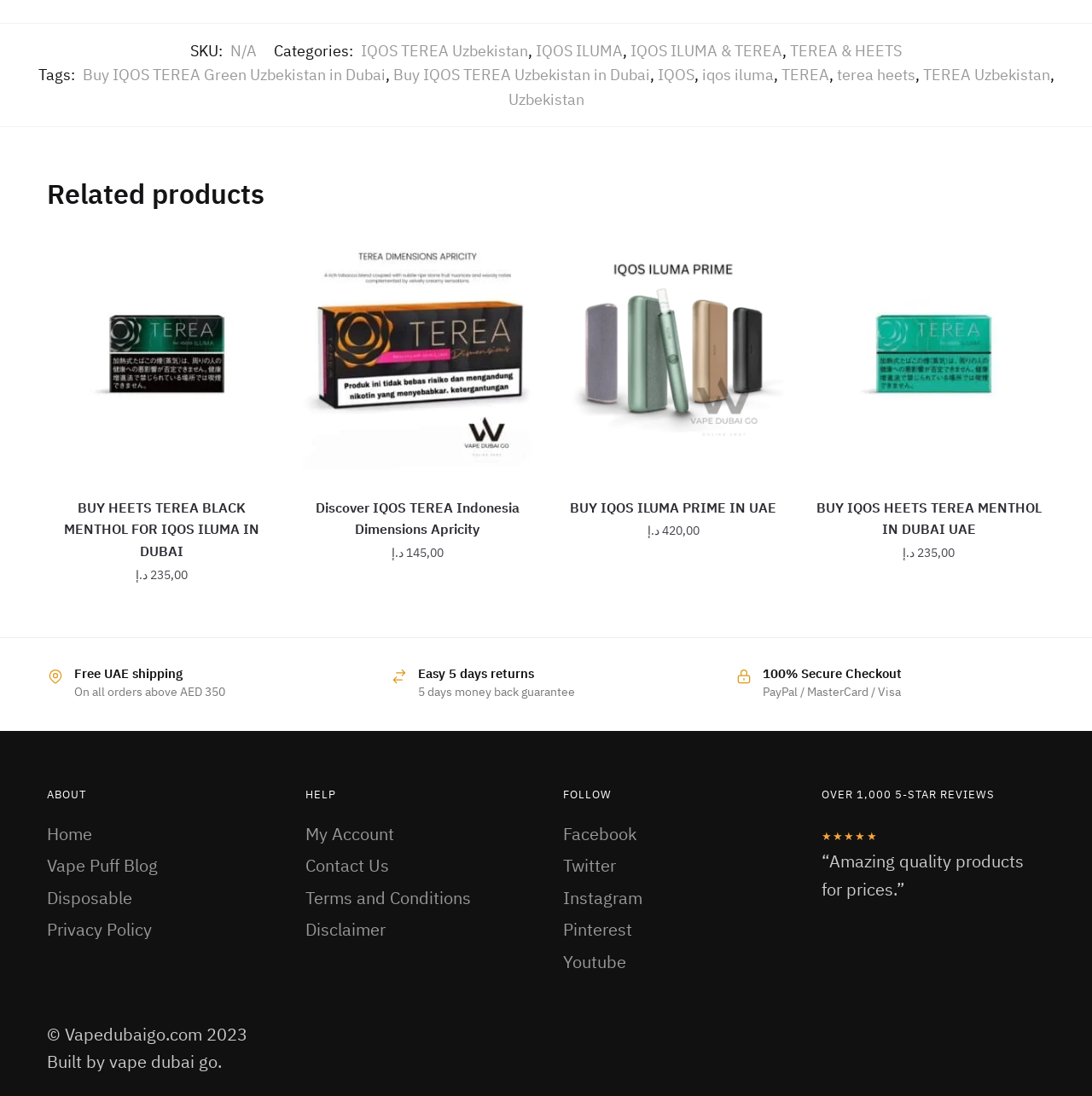Determine the bounding box coordinates for the area that should be clicked to carry out the following instruction: "Click on 'BUY IQOS HEETS TEREA MENTHOL IN DUBAI UAE'".

[0.745, 0.211, 0.956, 0.421]